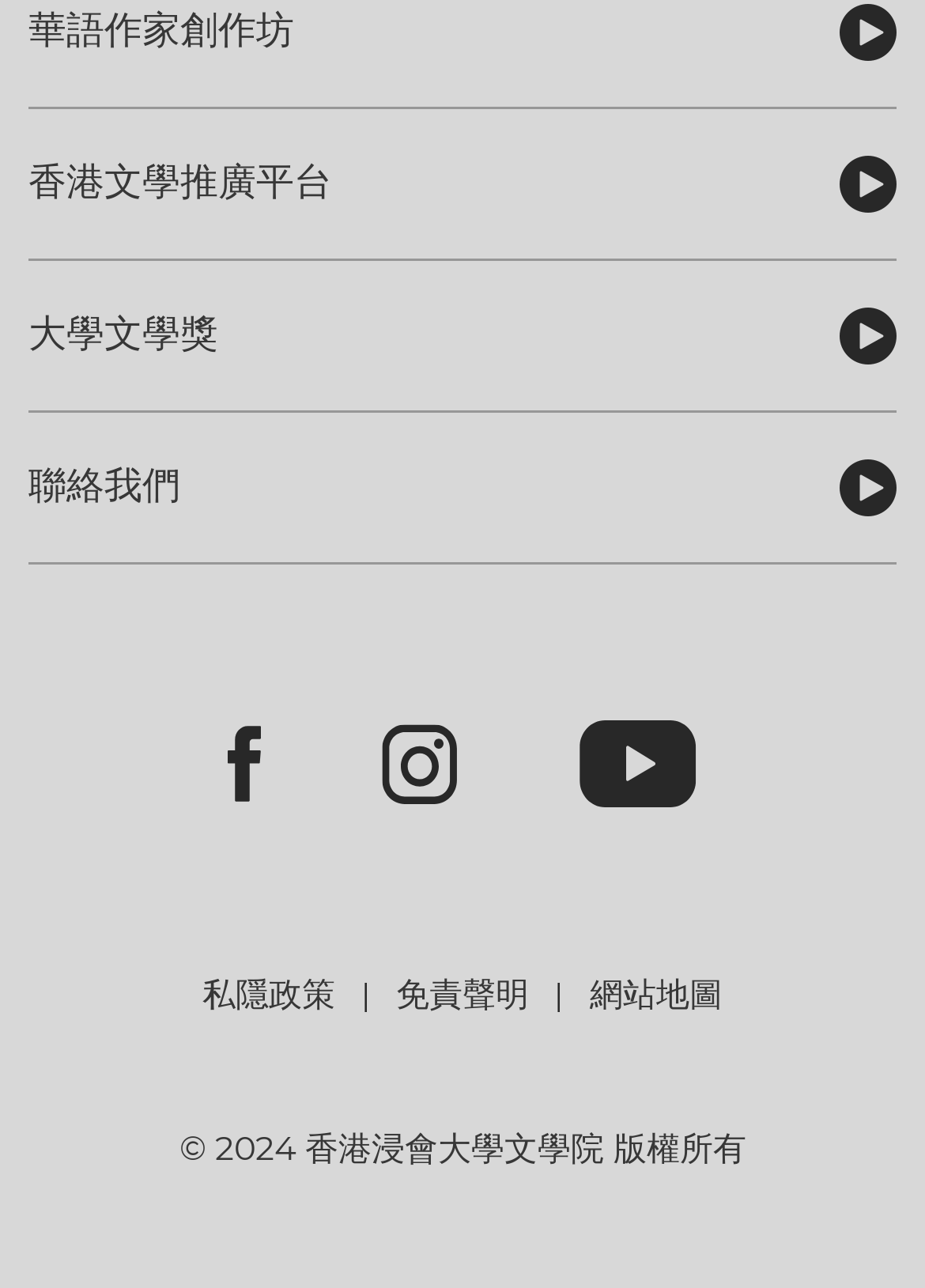Kindly determine the bounding box coordinates for the area that needs to be clicked to execute this instruction: "follow on Facebook".

[0.246, 0.563, 0.282, 0.622]